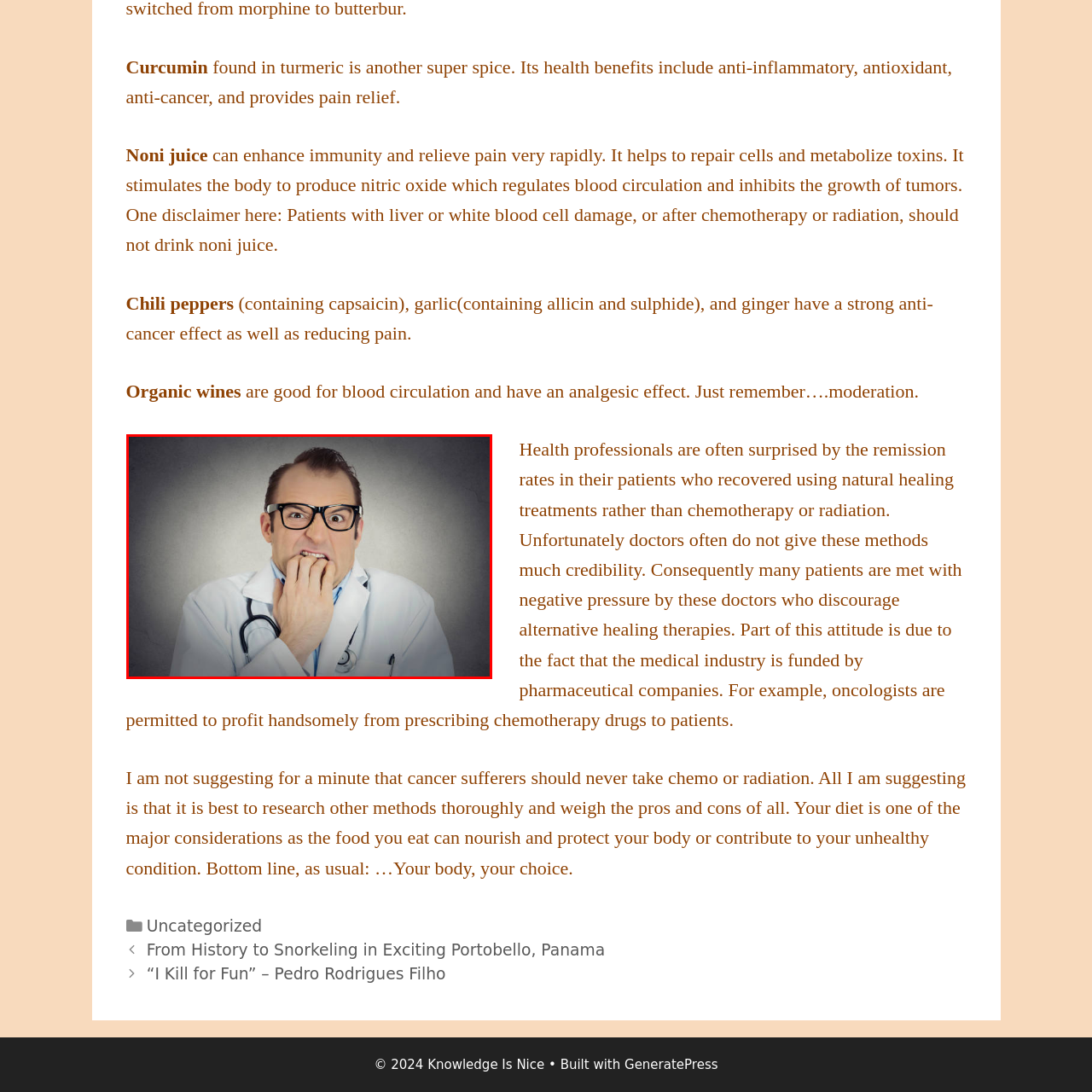What is draped around his neck?
Review the image highlighted by the red bounding box and respond with a brief answer in one word or phrase.

A stethoscope